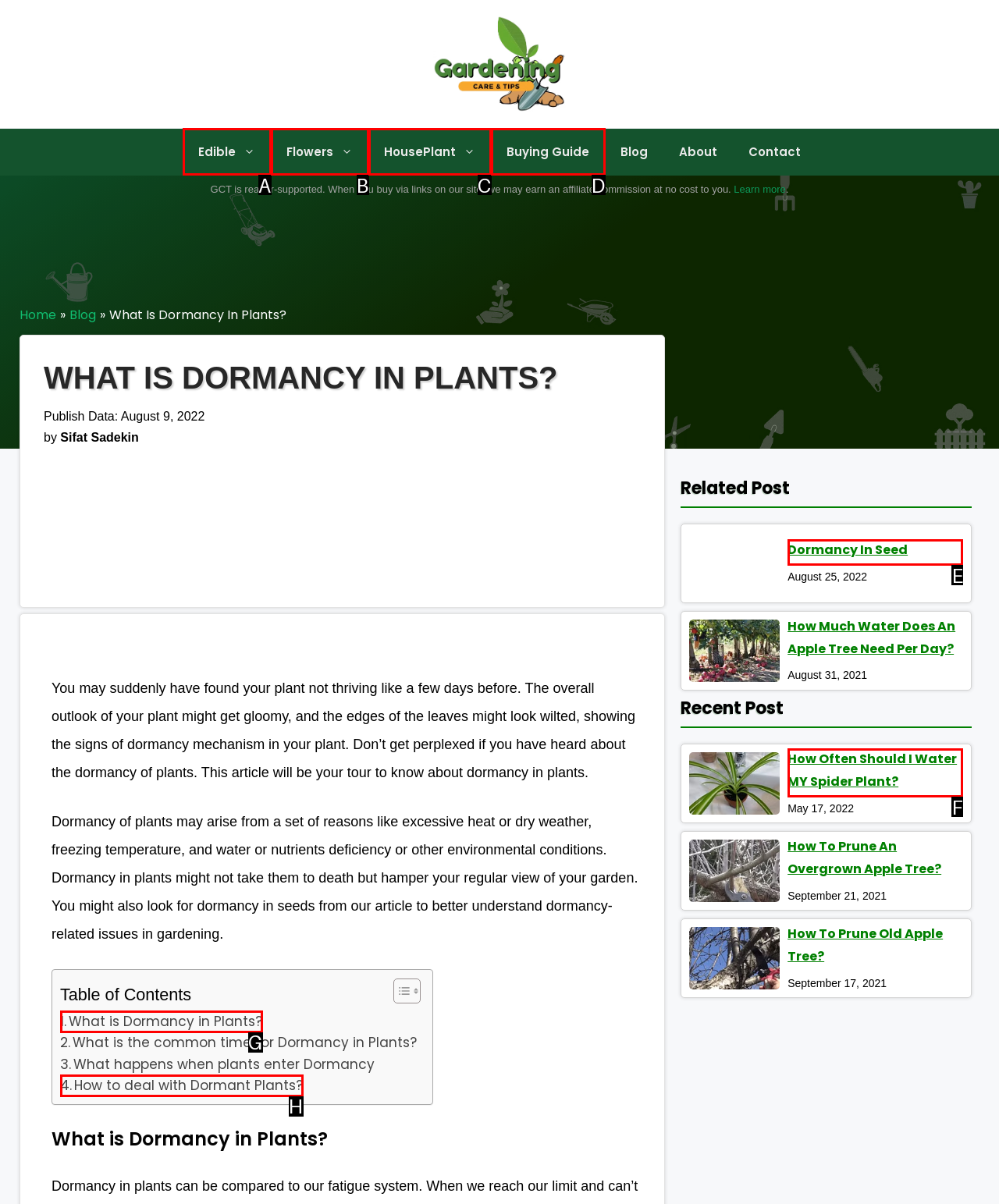Based on the description Dormancy In Seed, identify the most suitable HTML element from the options. Provide your answer as the corresponding letter.

E